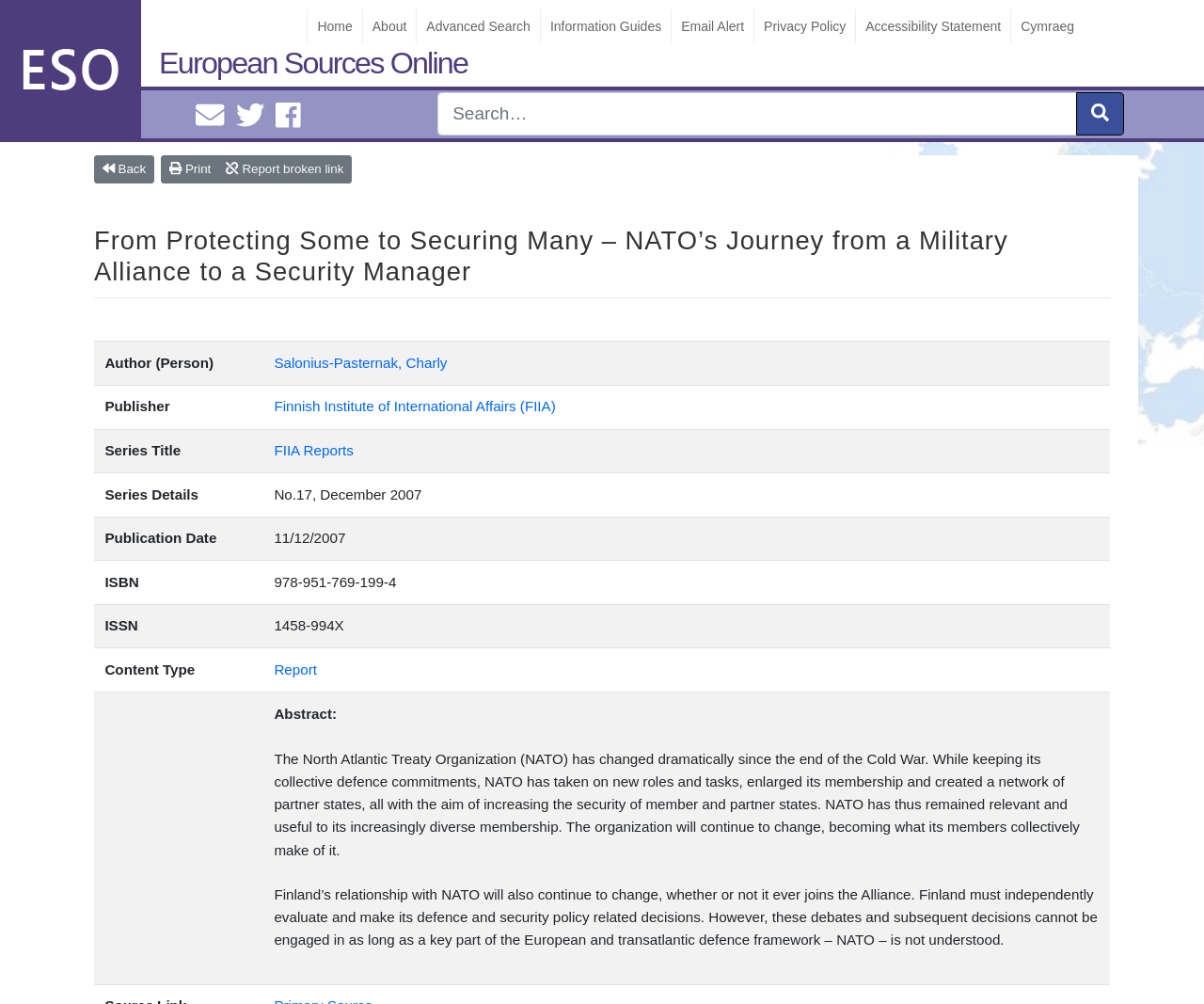Identify the bounding box of the UI component described as: "Click here for the PDF".

None